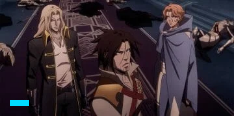What is the tone of the scene conveyed in the image?
Please use the visual content to give a single word or phrase answer.

Tense and dramatic